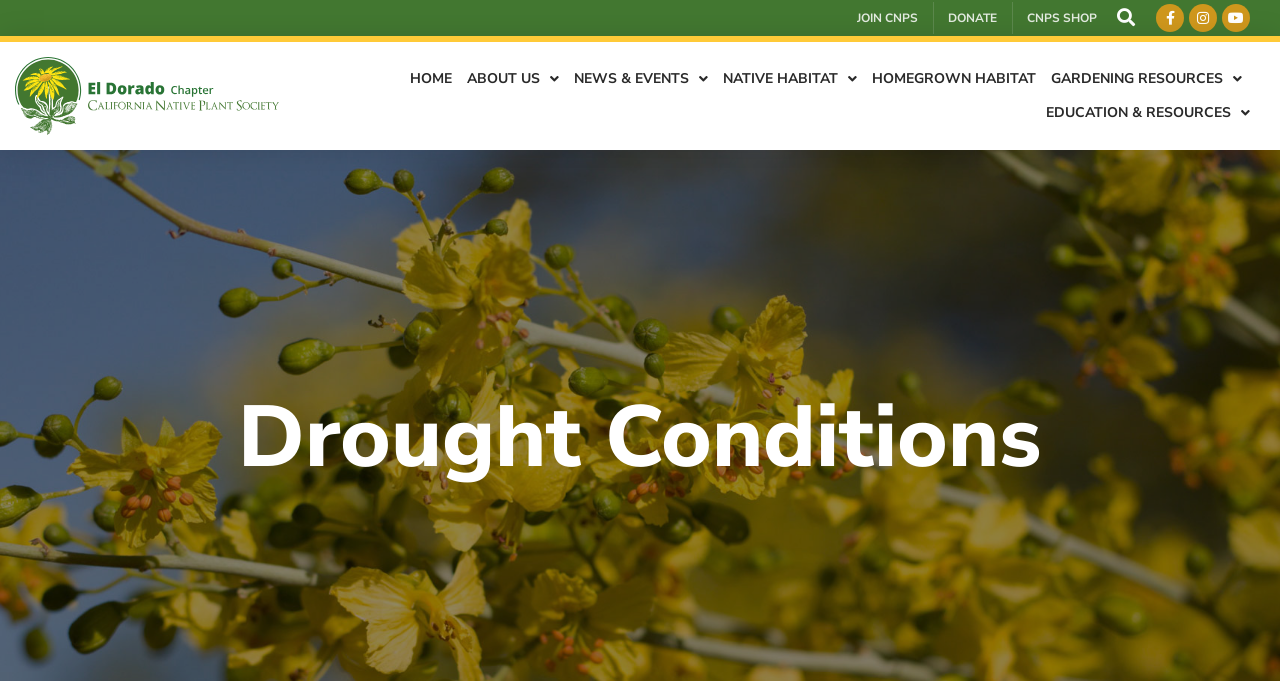Generate a comprehensive caption for the webpage you are viewing.

The webpage is about drought conditions, specifically related to the El Dorado Chapter. At the top, there are several links and buttons, including "JOIN CNPS", "DONATE", and "CNPS SHOP", which are positioned horizontally and take up about half of the top section. To the right of these links, there are social media icons for Facebook, Instagram, and Youtube. 

Below these top links, there is a navigation menu with links to "HOME", "ABOUT US", "NEWS & EVENTS", and more. The "ABOUT US" and "NEWS & EVENTS" links have dropdown menus. The navigation menu is followed by a link to "HOMEGROWN HABITAT" and another dropdown menu for "GARDENING RESOURCES". 

The main content of the webpage is headed by a large heading "Drought Conditions", which takes up most of the middle section of the page.